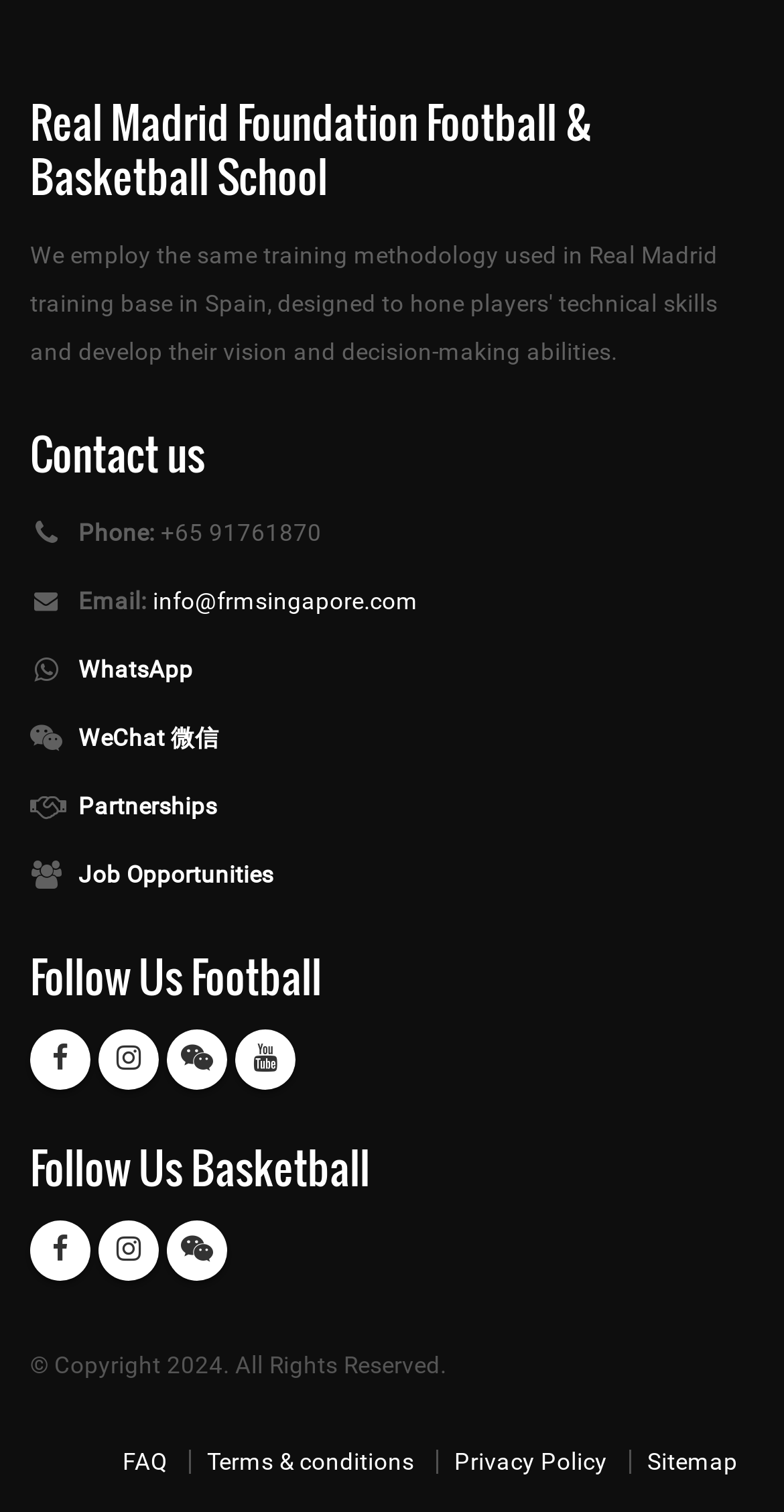What are the social media platforms to follow the football team?
Answer the question in a detailed and comprehensive manner.

I found the social media links under the 'Follow Us Football' heading, which includes Facebook, Twitter, Instagram, and LinkedIn icons.